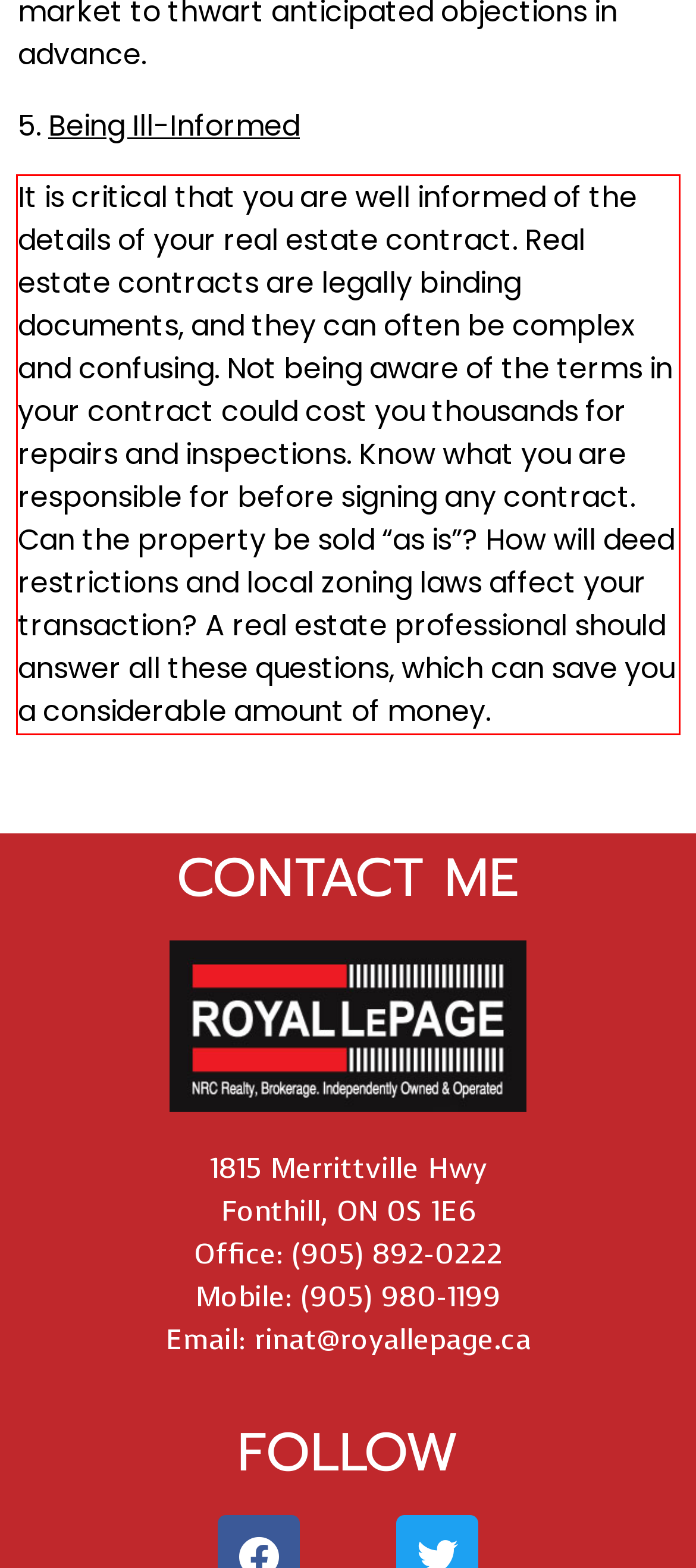With the given screenshot of a webpage, locate the red rectangle bounding box and extract the text content using OCR.

It is critical that you are well informed of the details of your real estate contract. Real estate contracts are legally binding documents, and they can often be complex and confusing. Not being aware of the terms in your contract could cost you thousands for repairs and inspections. Know what you are responsible for before signing any contract. Can the property be sold “as is”? How will deed restrictions and local zoning laws affect your transaction? A real estate professional should answer all these questions, which can save you a considerable amount of money.